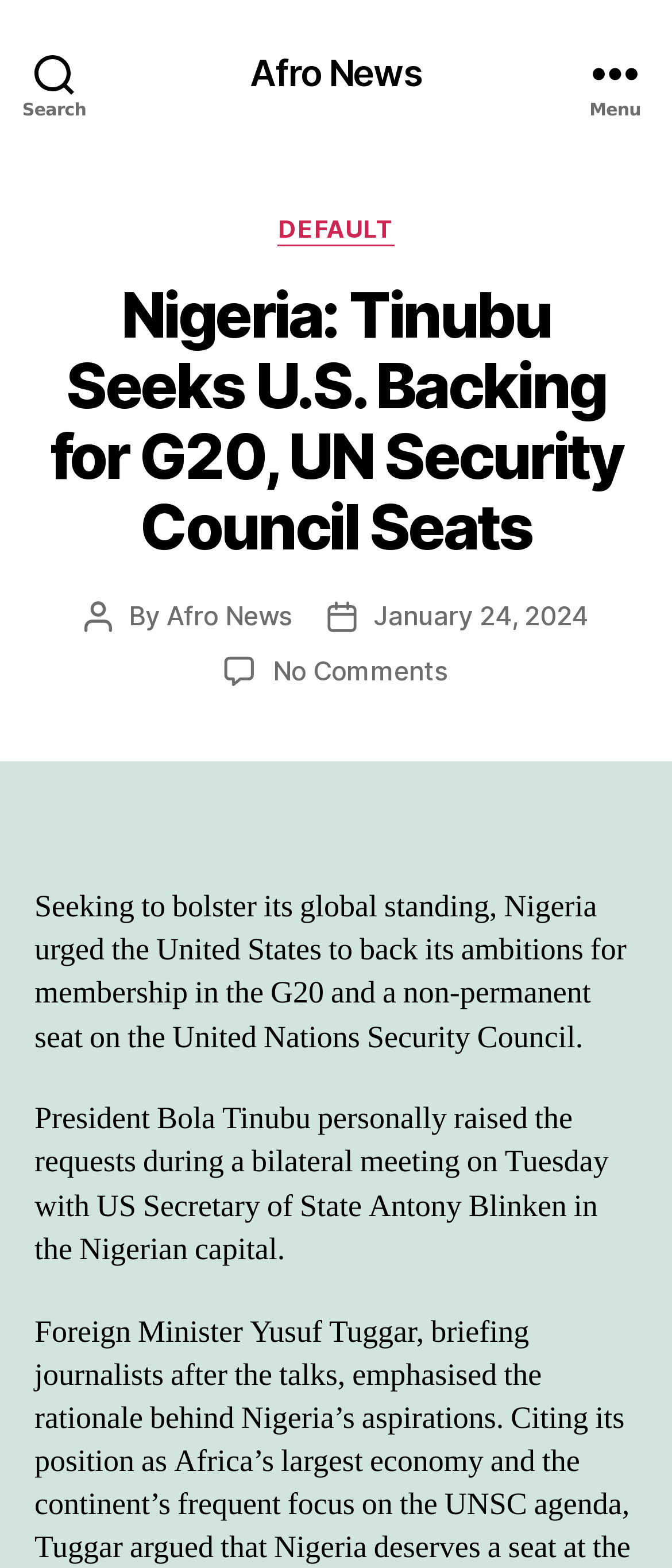Summarize the webpage with a detailed and informative caption.

The webpage appears to be a news article from Afro News, with the title "Nigeria: Tinubu Seeks U.S. Backing for G20, UN Security Council Seats". At the top left, there is a search button, and at the top right, there is a menu button. Below the menu button, there is a header section that contains a categories link, a heading with the article title, and some metadata about the post, including the author, post date, and a link to comments.

The main content of the article is divided into two paragraphs. The first paragraph explains that Nigeria is seeking to bolster its global standing by requesting membership in the G20 and a non-permanent seat on the United Nations Security Council, with the support of the United States. The second paragraph provides more details about the meeting between President Bola Tinubu and US Secretary of State Antony Blinken, where these requests were made.

There are a total of 3 buttons and 5 links on the page, including the search button, menu button, and links to categories, author, post date, and comments. The article text is arranged in a single column, with the title and metadata at the top, followed by the two paragraphs of content.